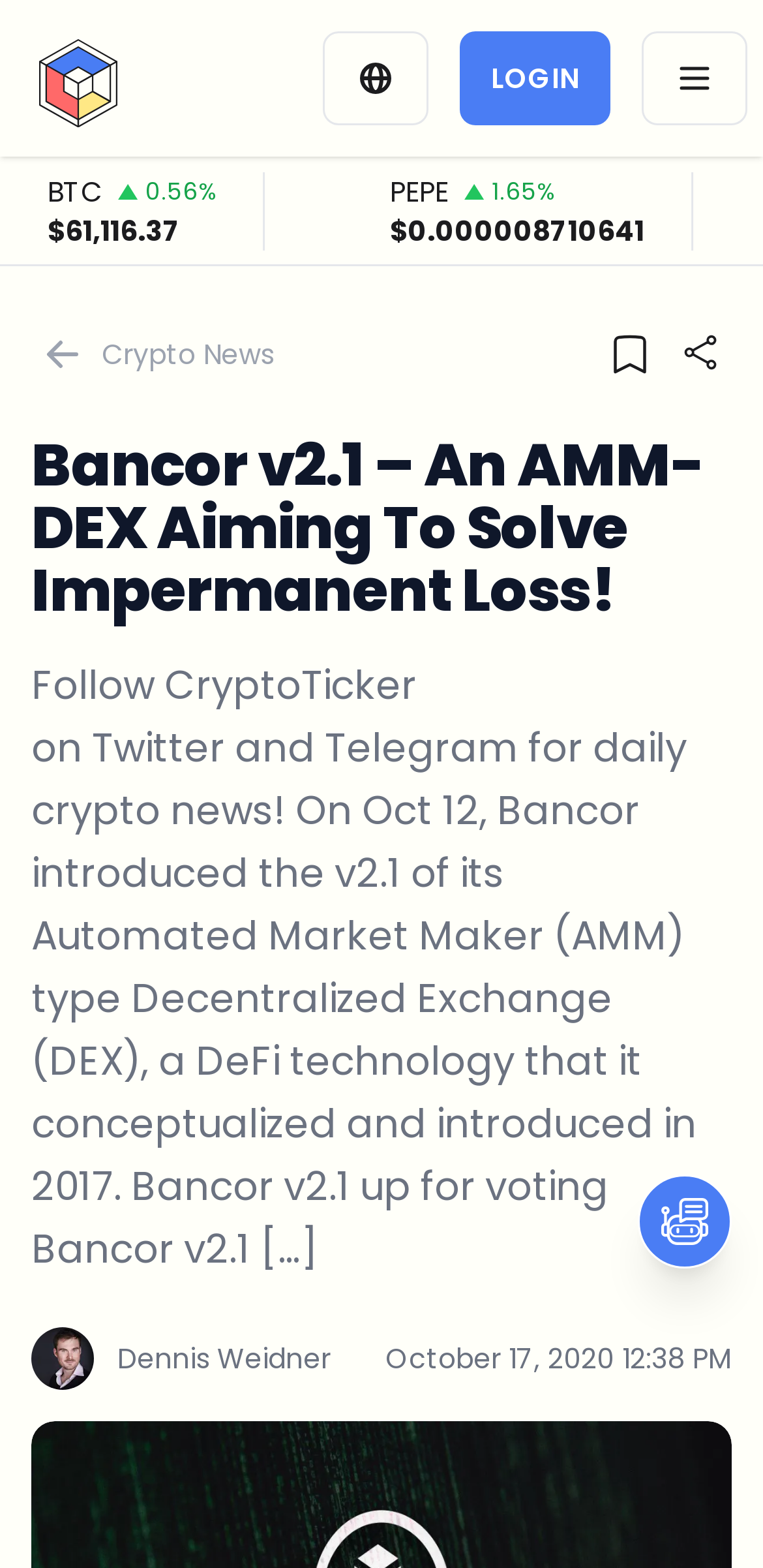Predict the bounding box coordinates of the area that should be clicked to accomplish the following instruction: "Explore posts from August 2019". The bounding box coordinates should consist of four float numbers between 0 and 1, i.e., [left, top, right, bottom].

None